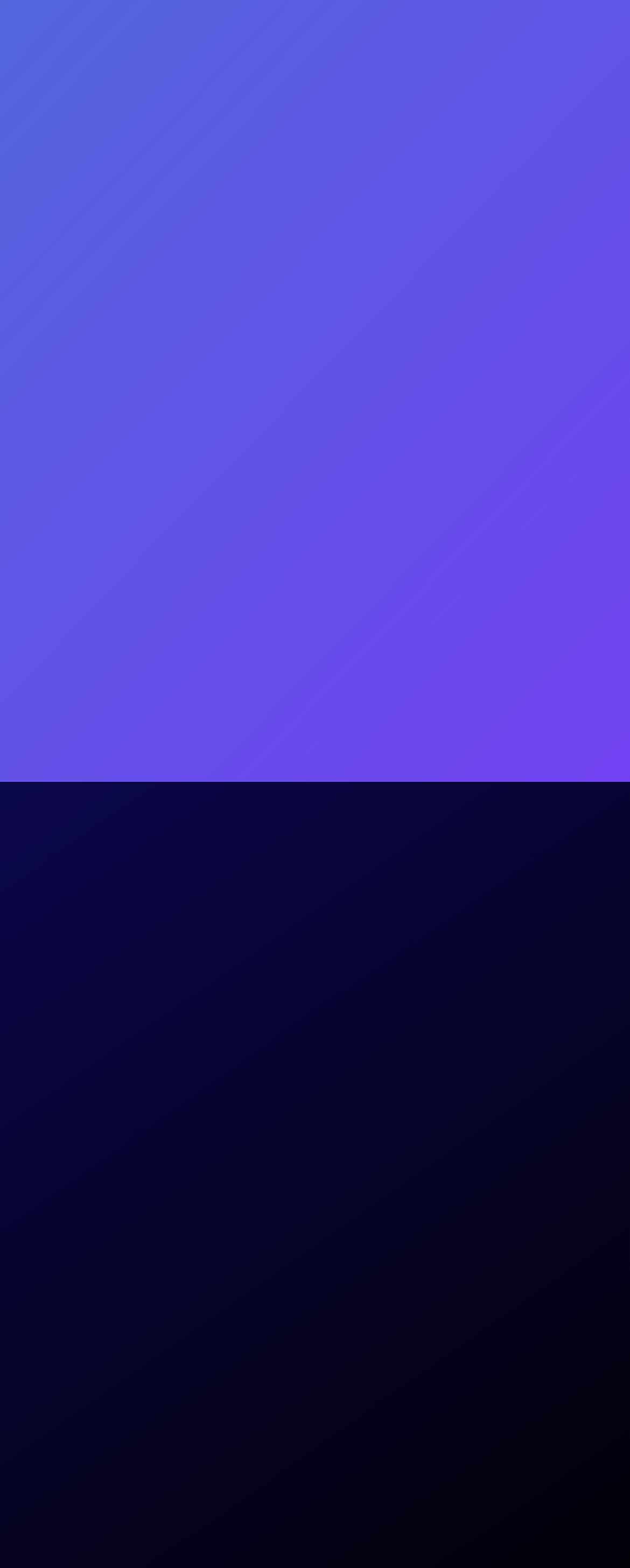Using the description "How to Buy Coins", locate and provide the bounding box of the UI element.

[0.051, 0.063, 0.949, 0.097]